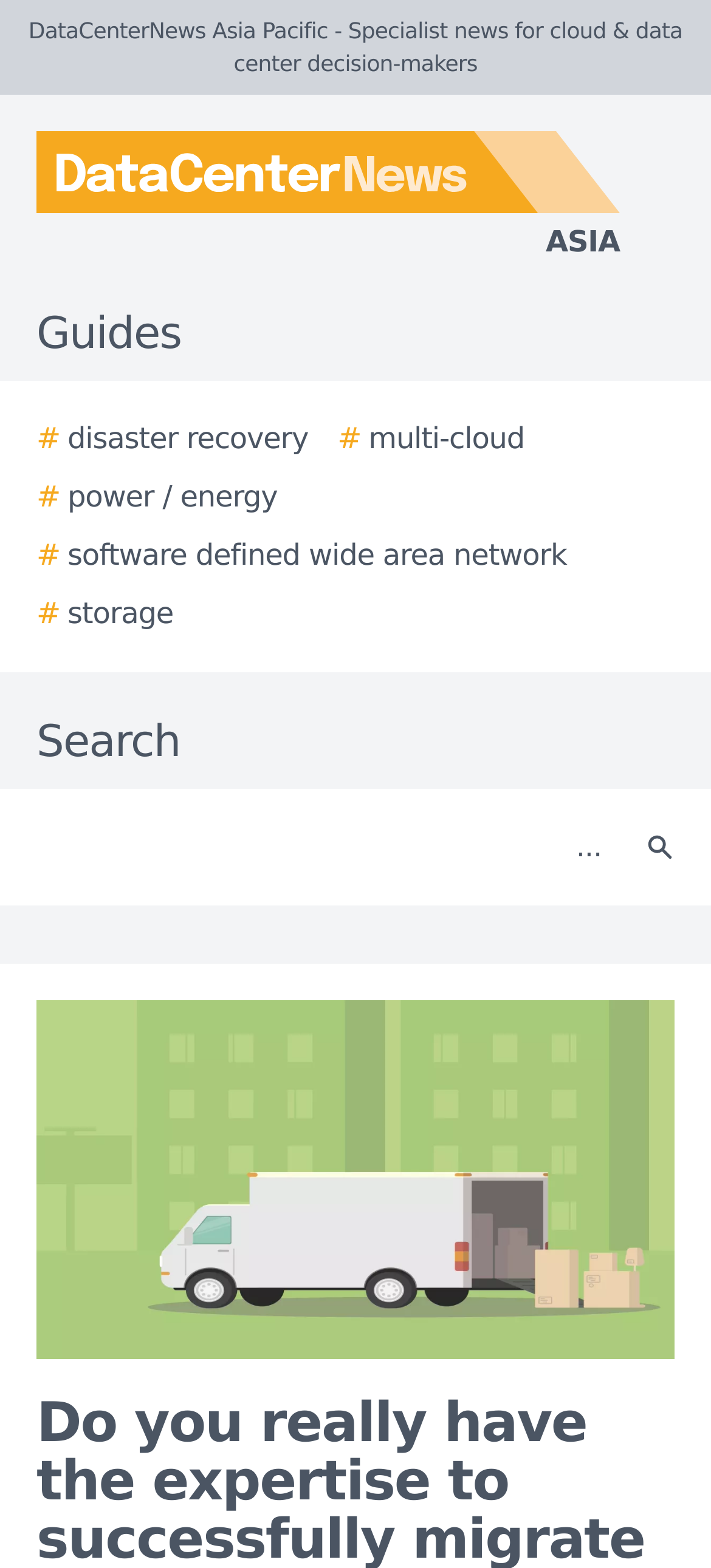Provide the bounding box coordinates of the section that needs to be clicked to accomplish the following instruction: "Click the DataCenterNews Asia Pacific logo."

[0.0, 0.084, 0.923, 0.168]